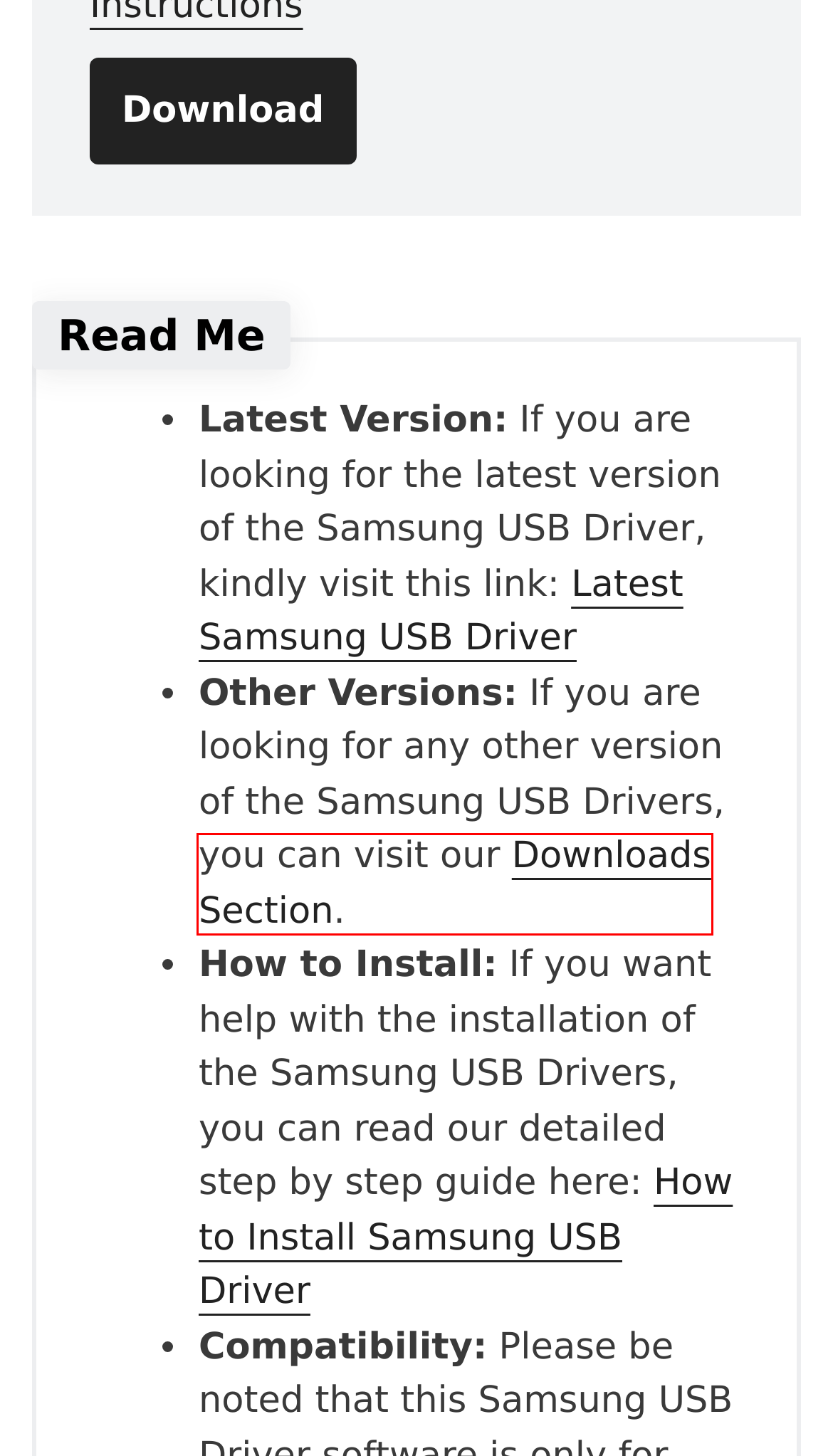Analyze the webpage screenshot with a red bounding box highlighting a UI element. Select the description that best matches the new webpage after clicking the highlighted element. Here are the options:
A. How to Install Samsung USB Drivers for Mobile Phones - Samsung USB Drivers
B. Download Samsung-USB-Driver-v1_7_48_0.exe | DroidMirror
C. Download Archives - Samsung USB Drivers
D. Terms of Use - Samsung USB Drivers
E. Contact - Samsung USB Drivers
F. Samsung USB Driver v1.7.50.0 - Samsung USB Drivers
G. Samsung USB Driver for Windows v1.7.50.0
H. Privacy Policy - Samsung USB Drivers

C